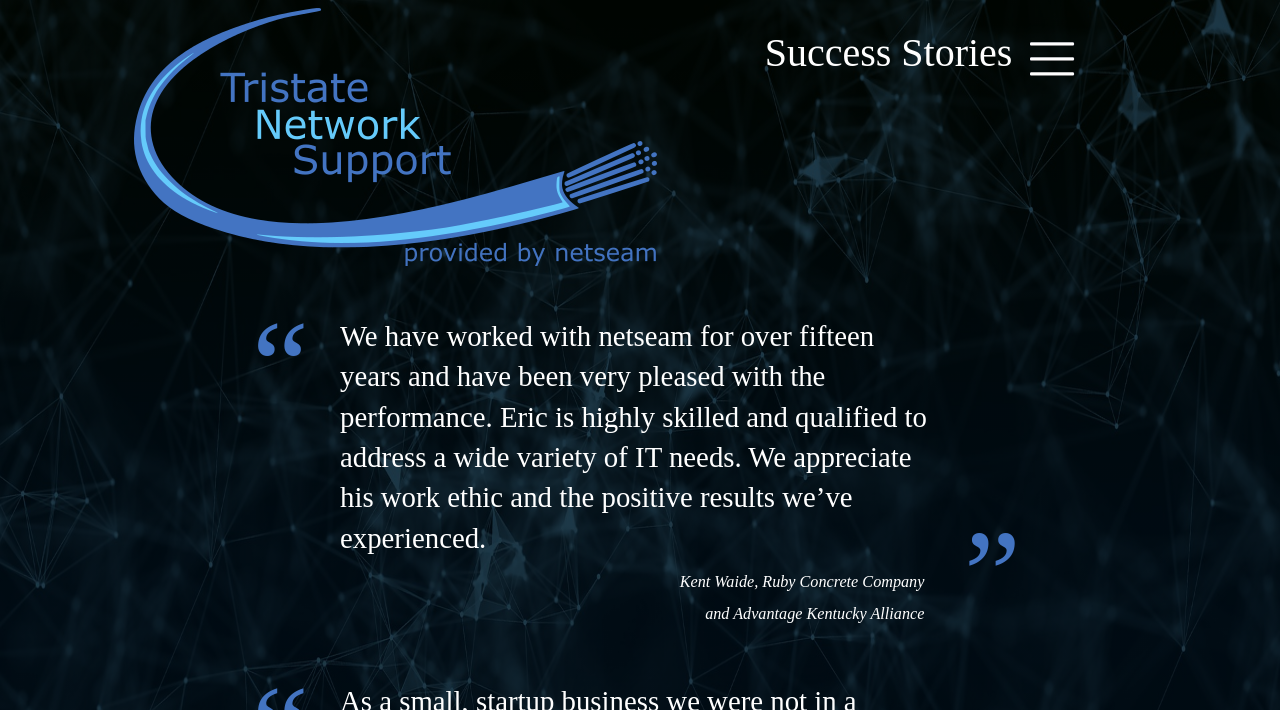Reply to the question with a single word or phrase:
What is the name of the person who gave the testimonial?

Kent Waide